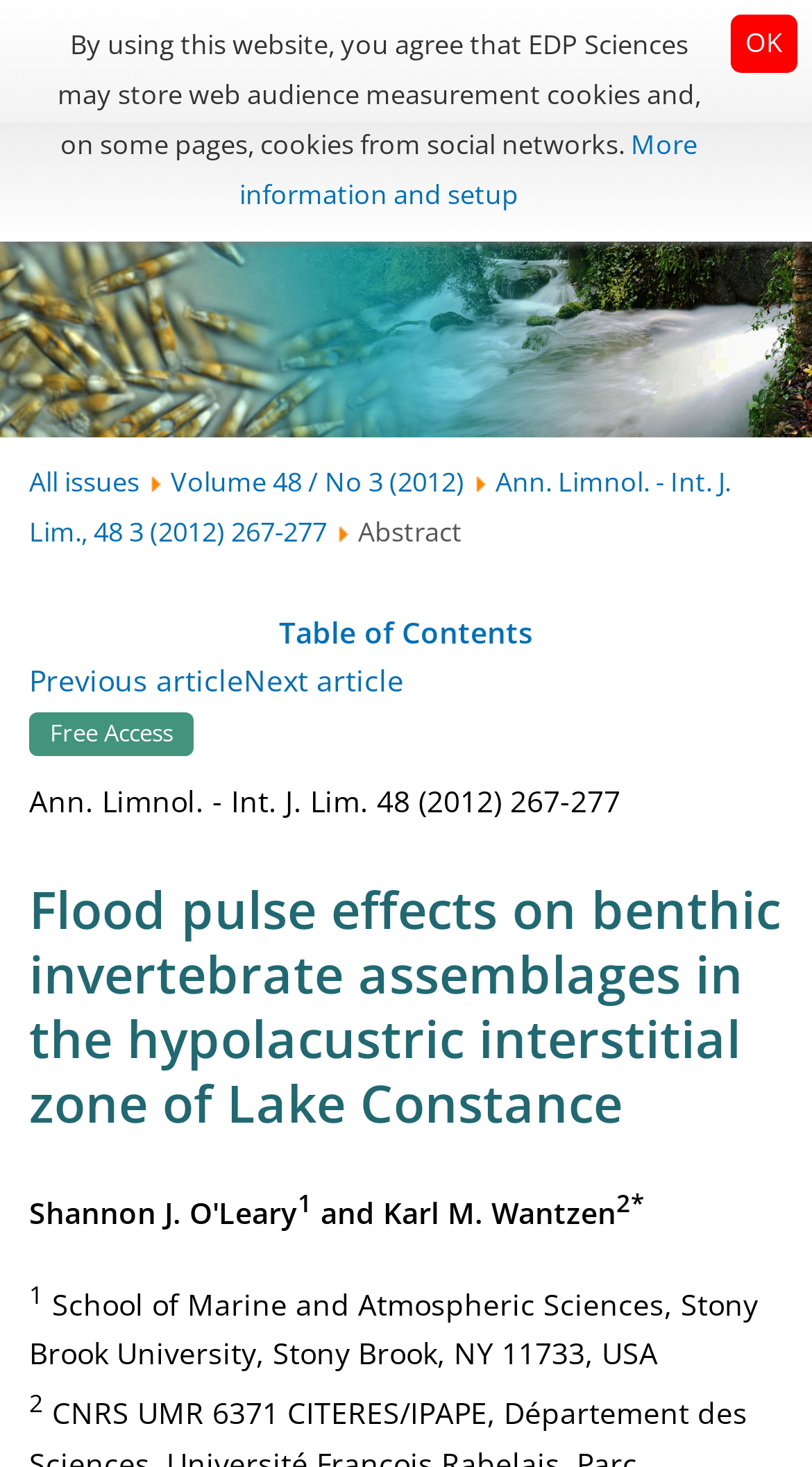Using the format (top-left x, top-left y, bottom-right x, bottom-right y), and given the element description, identify the bounding box coordinates within the screenshot: Sign in

[0.746, 0.01, 0.859, 0.047]